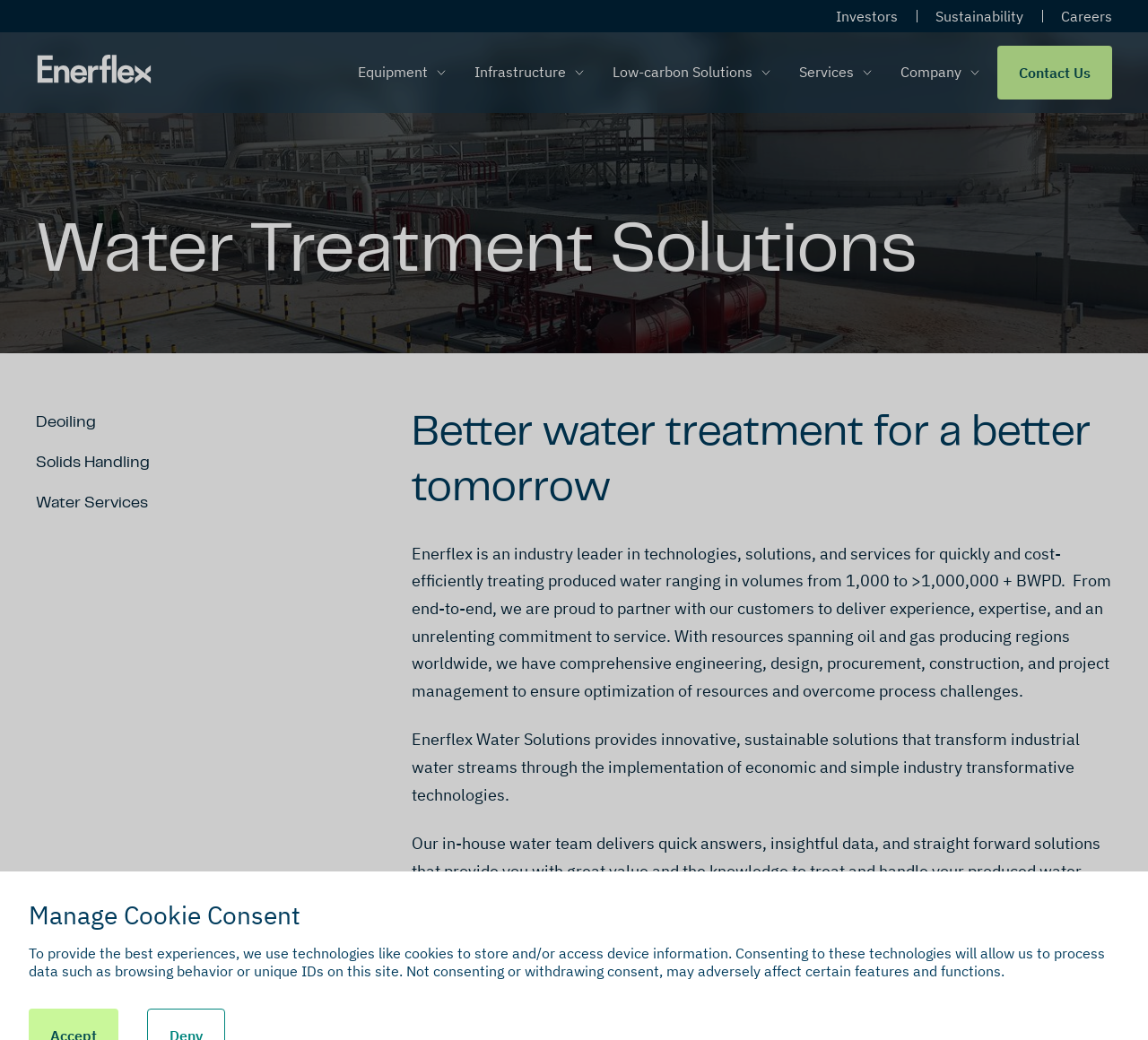Find the bounding box coordinates of the clickable element required to execute the following instruction: "View Deoiling". Provide the coordinates as four float numbers between 0 and 1, i.e., [left, top, right, bottom].

[0.031, 0.391, 0.084, 0.423]